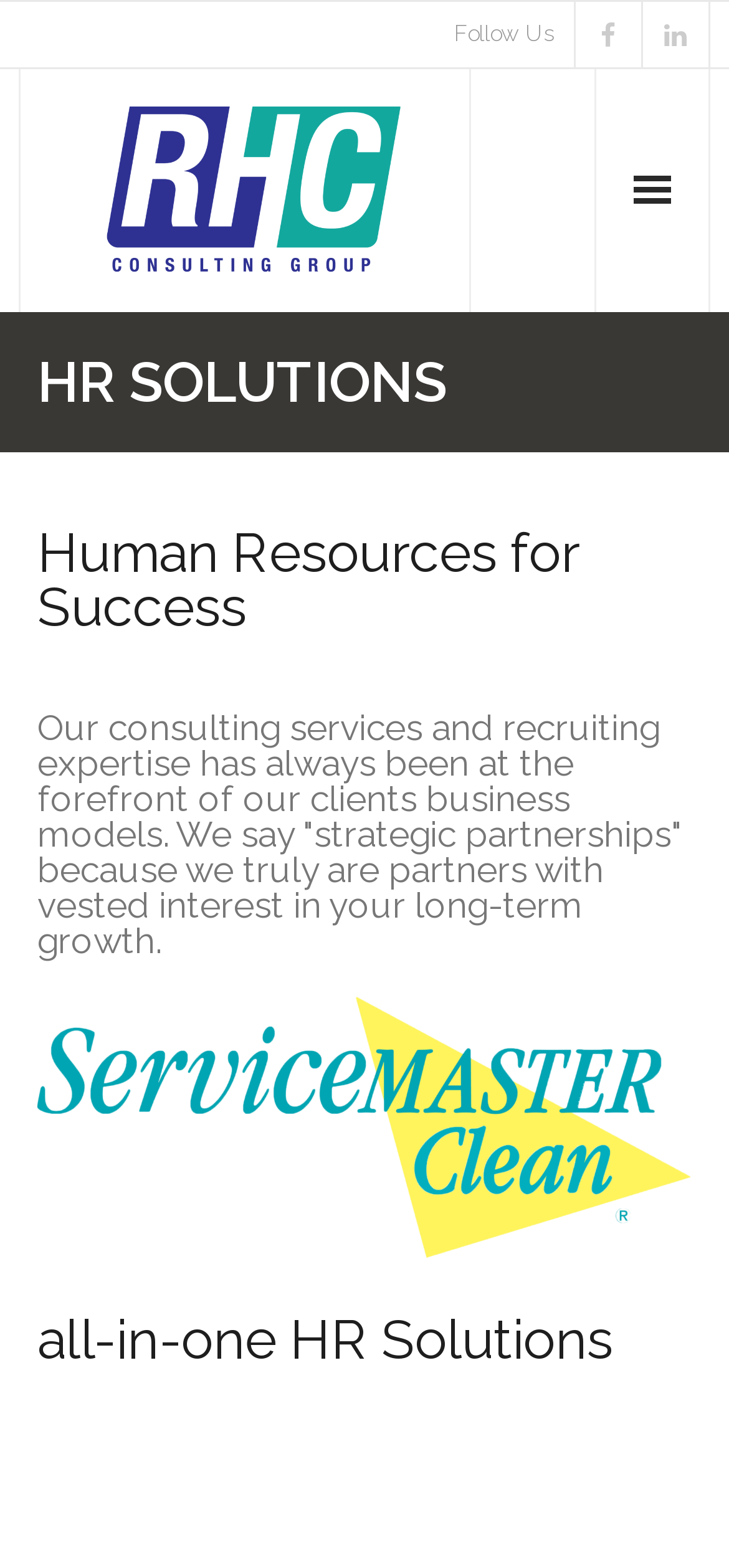Provide the bounding box coordinates of the area you need to click to execute the following instruction: "Go to Home page".

[0.051, 0.199, 0.949, 0.254]